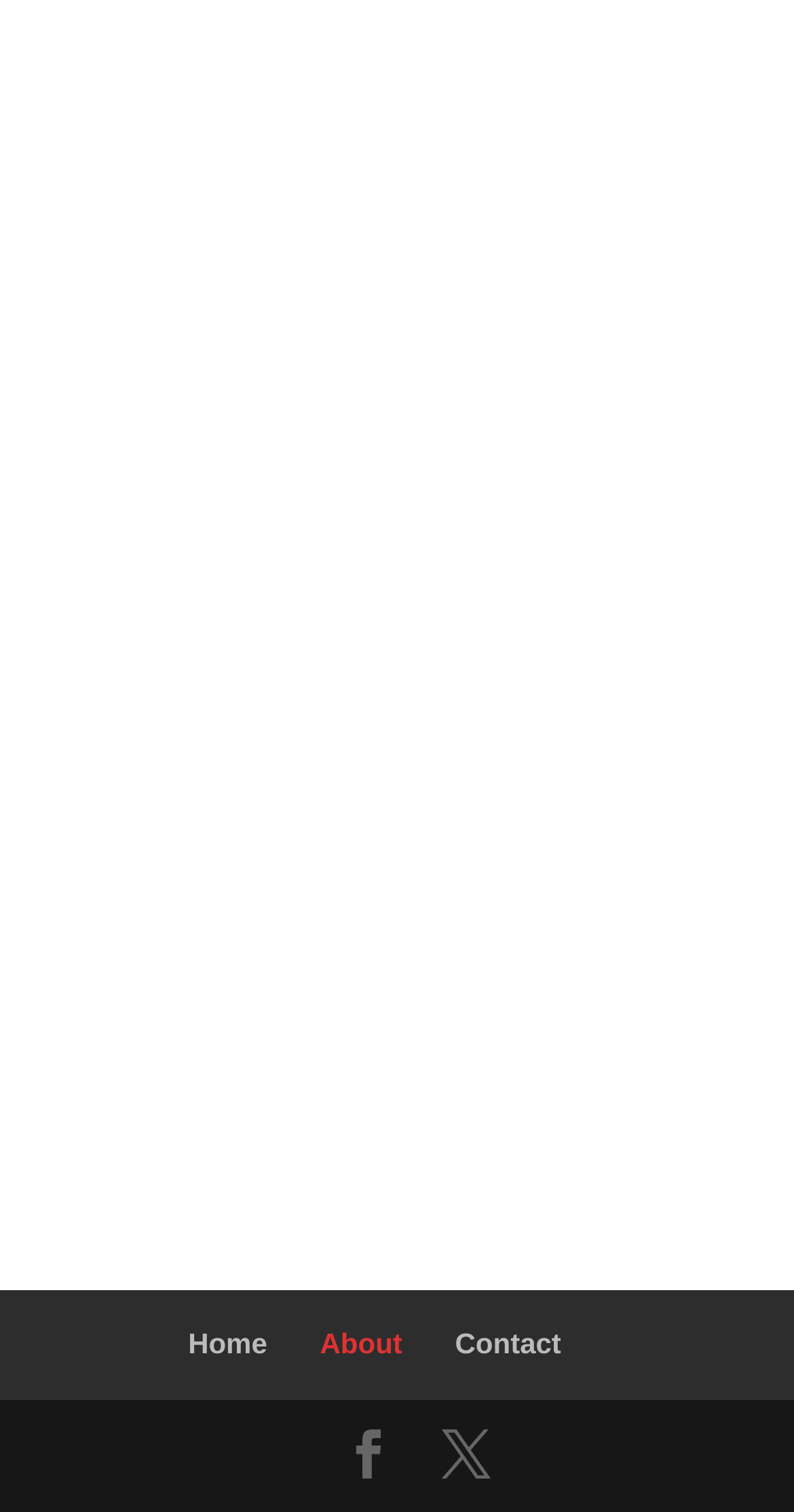Find the bounding box coordinates for the UI element whose description is: "title="Coldwell Banker REal Estate Ad"". The coordinates should be four float numbers between 0 and 1, in the format [left, top, right, bottom].

[0.1, 0.43, 0.9, 0.452]